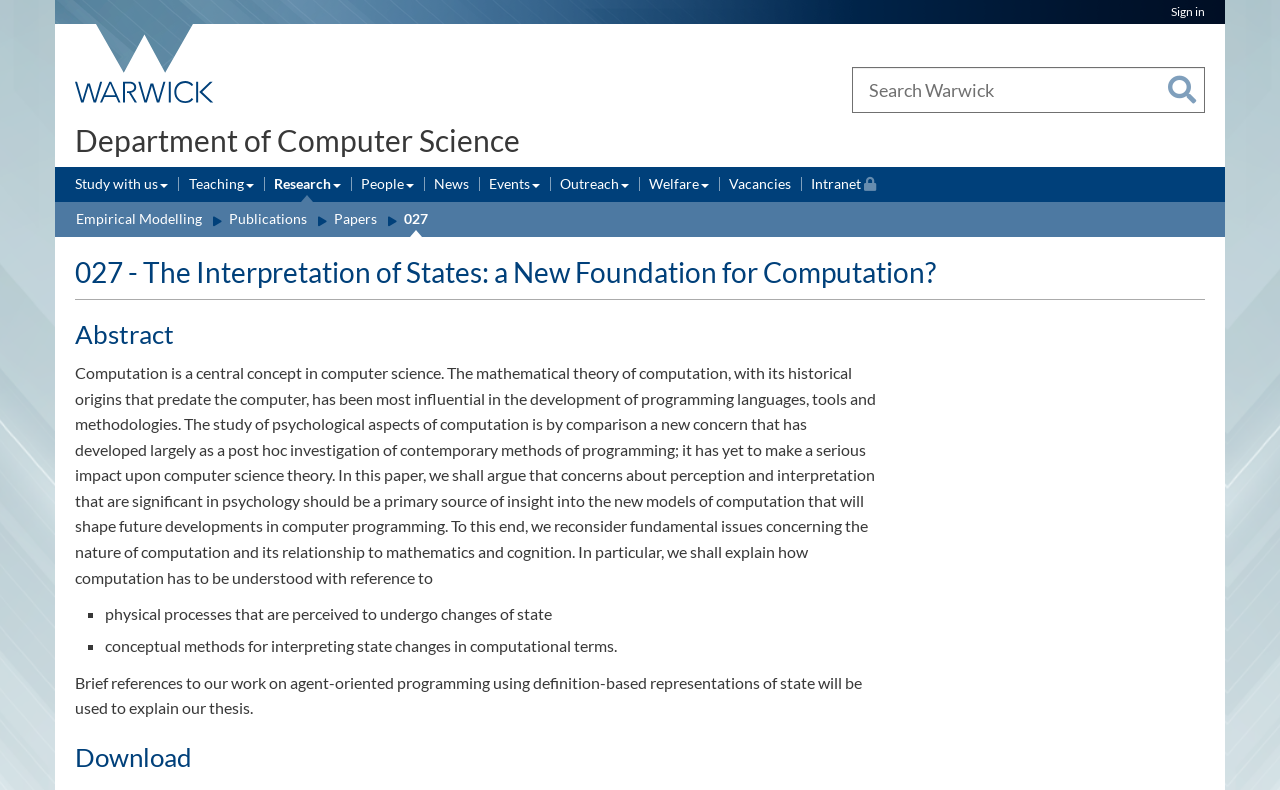Locate the bounding box coordinates of the element I should click to achieve the following instruction: "Study with us".

[0.059, 0.22, 0.131, 0.248]